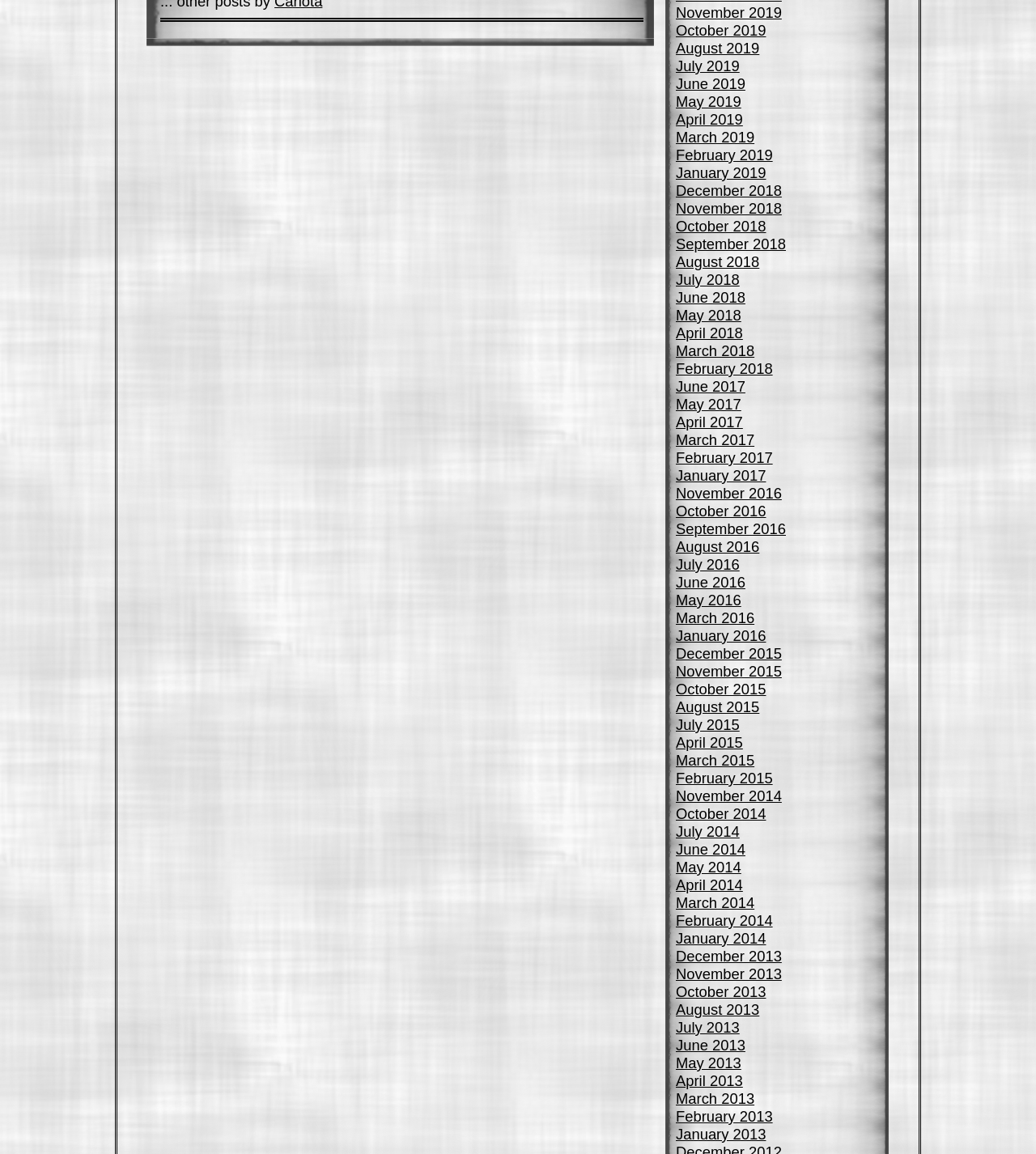Locate the bounding box of the UI element with the following description: "April 2018".

[0.652, 0.281, 0.717, 0.296]